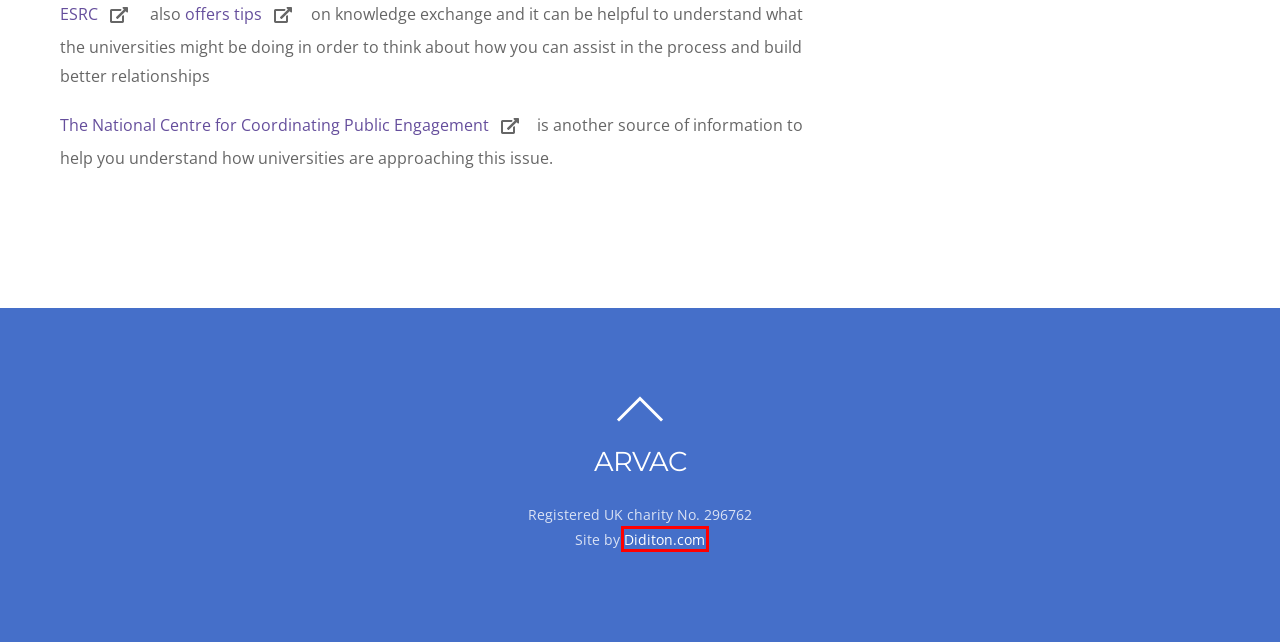Examine the screenshot of the webpage, noting the red bounding box around a UI element. Pick the webpage description that best matches the new page after the element in the red bounding box is clicked. Here are the candidates:
A. Home - diditon.com
B. Members – ARVAC
C. Economic and Social Research Council (ESRC) – UKRI
D. About – ARVAC
E. ARVAC – Promoting effective community action through research
F. Blog – ARVAC
G. Projects – ARVAC
H. NCCPE: homepage | NCCPE

A